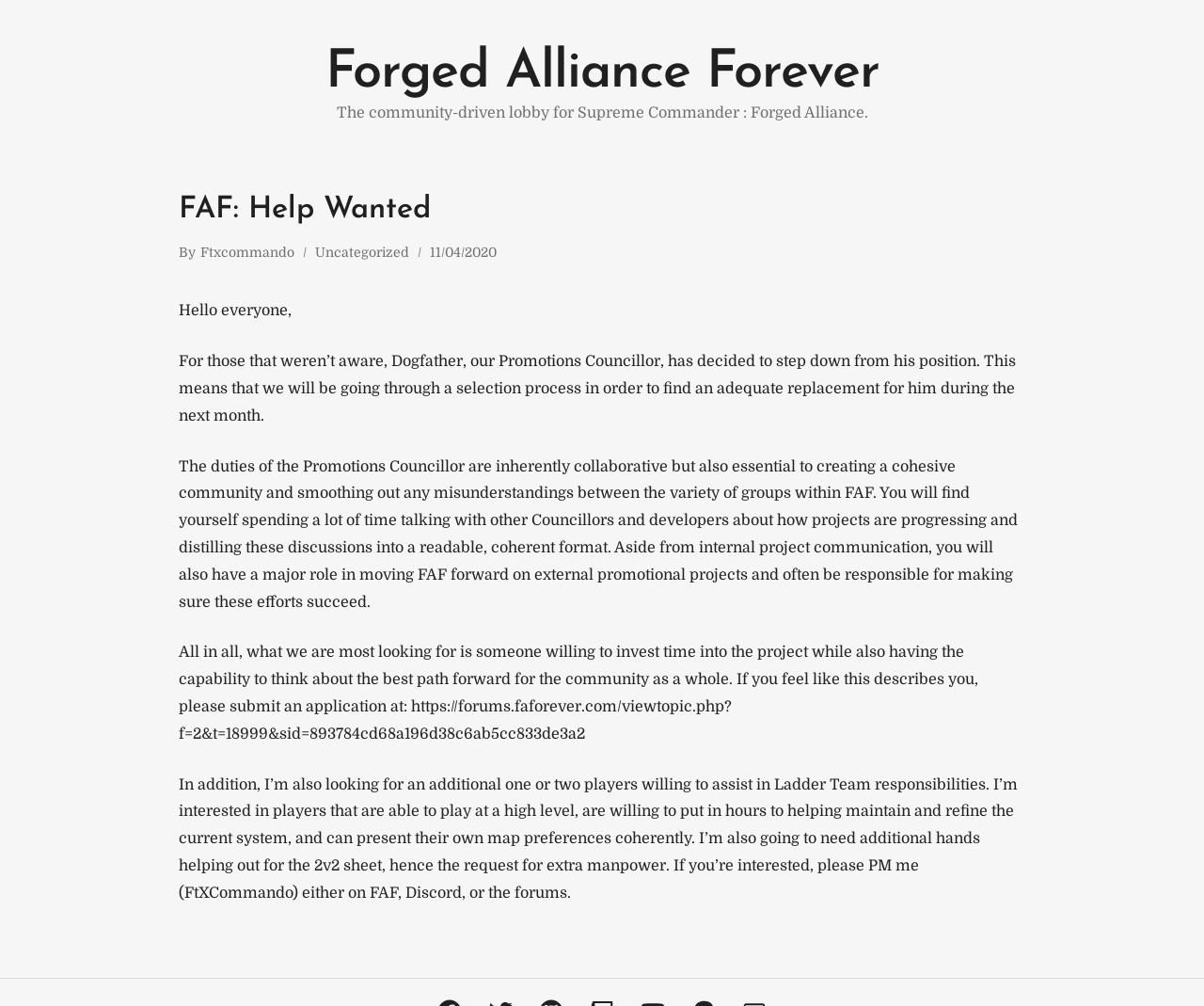Reply to the question with a single word or phrase:
What is the date of the post?

11/04/2020